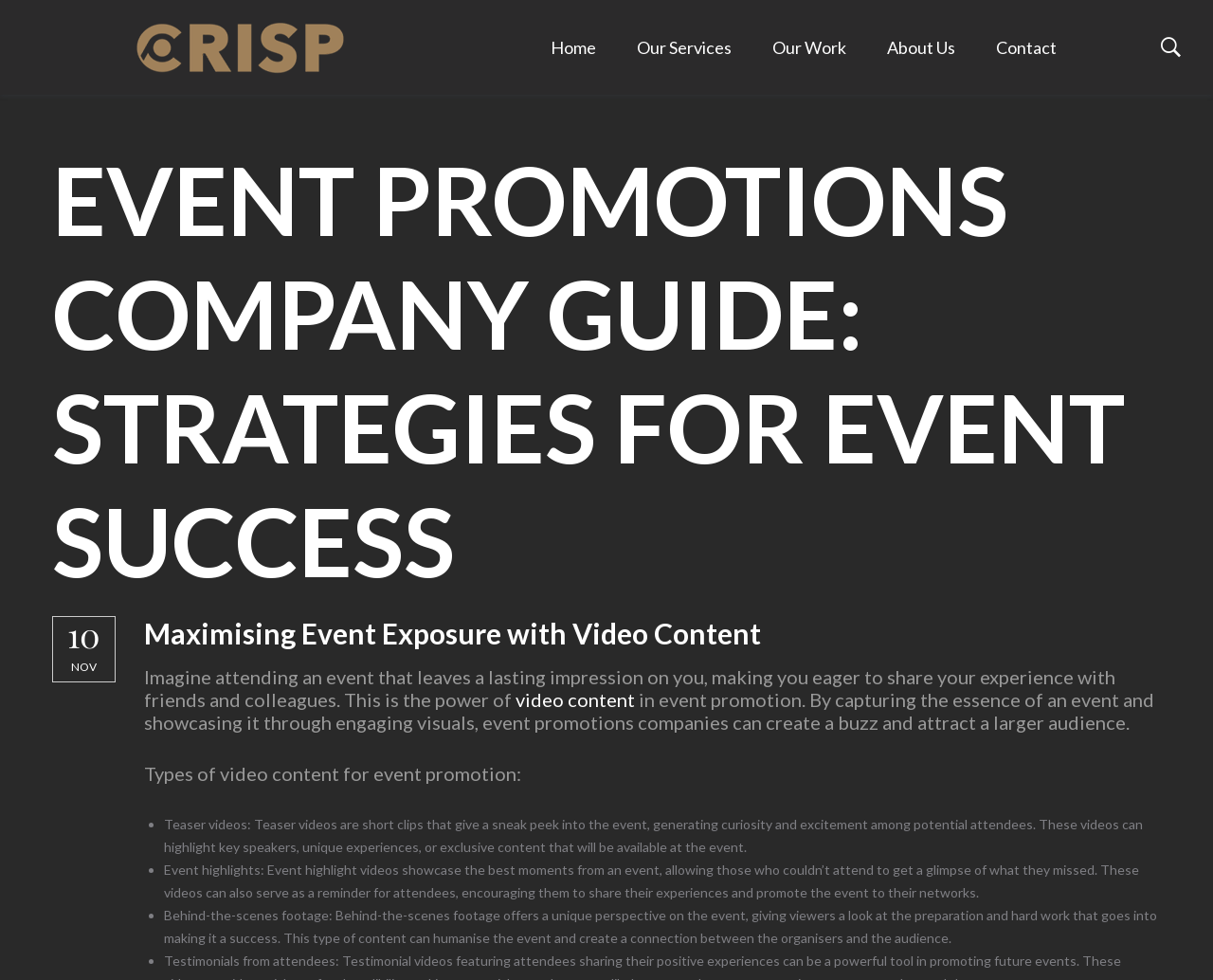Respond concisely with one word or phrase to the following query:
What type of content can humanise the event?

Behind-the-scenes footage